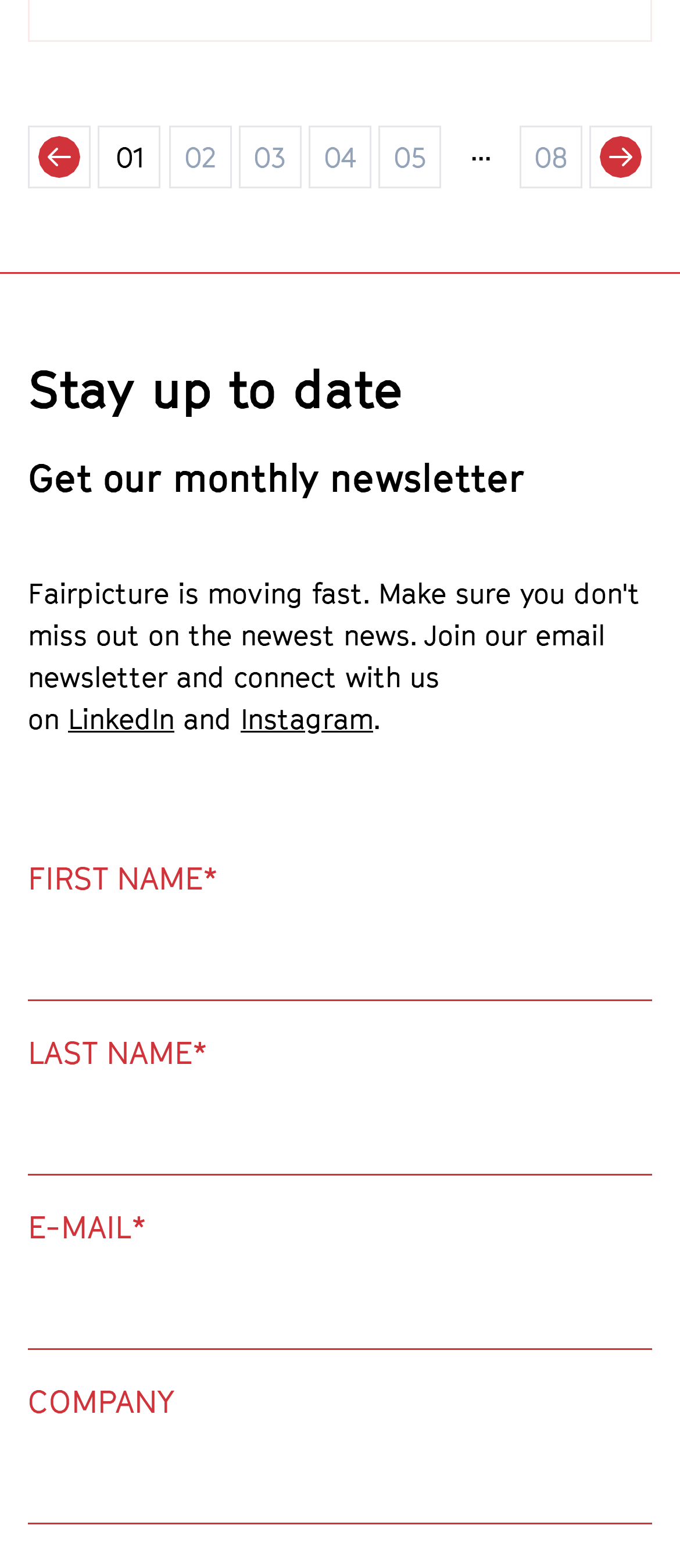Please specify the bounding box coordinates of the clickable section necessary to execute the following command: "follow the LinkedIn link".

[0.1, 0.447, 0.256, 0.469]